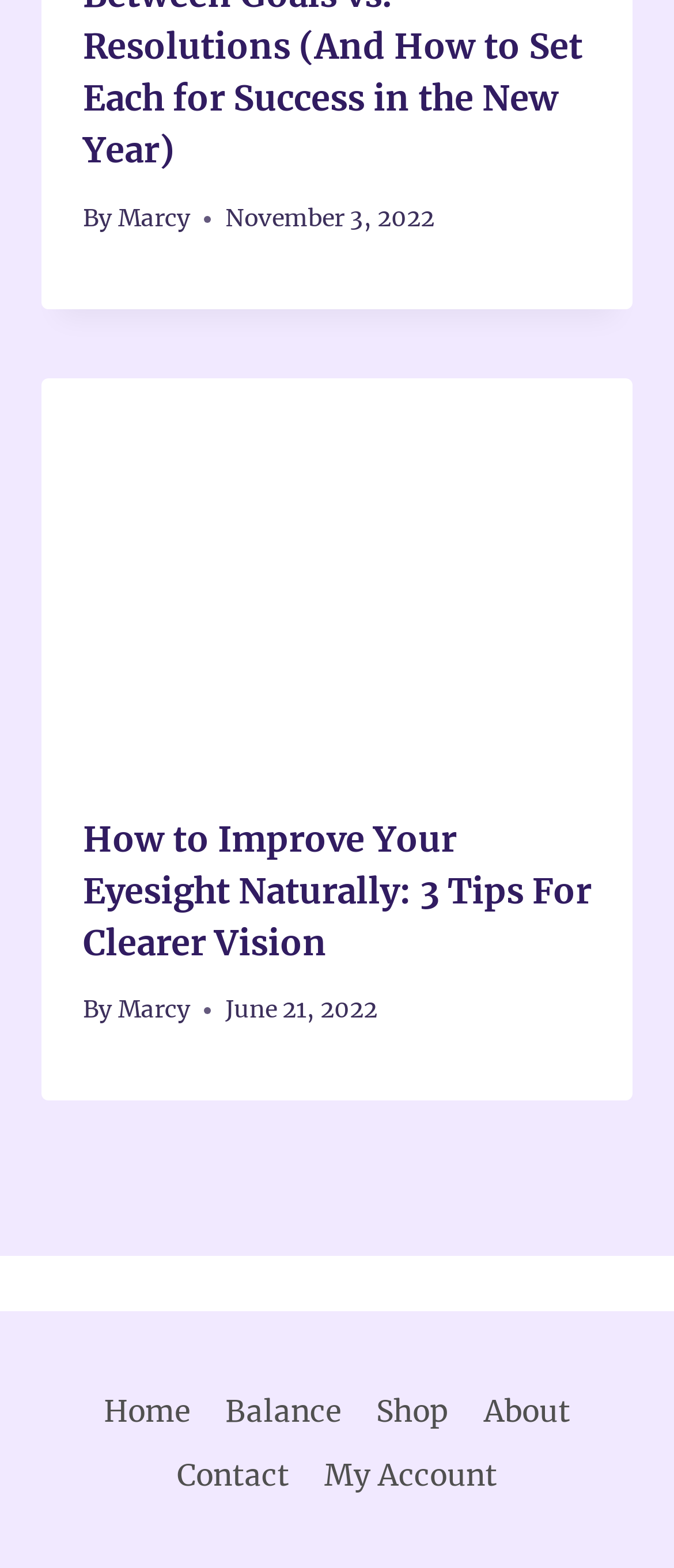Answer this question in one word or a short phrase: Who wrote the second article on the webpage?

Marcy